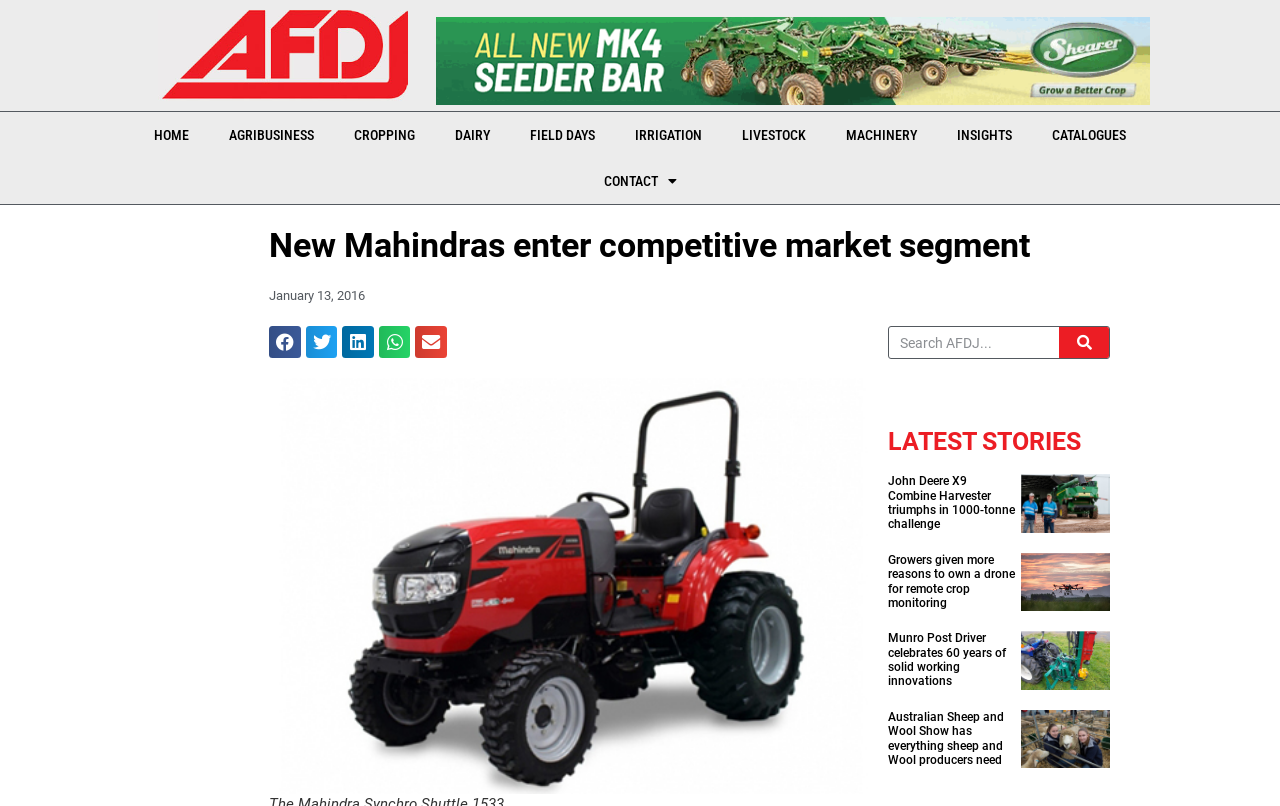Analyze the image and deliver a detailed answer to the question: What is the purpose of the buttons at the top of the webpage?

The buttons at the top of the webpage, such as 'HOME', 'AGRIBUSINESS', 'CROPPING', etc., are likely used for navigation, allowing users to access different sections of the website.